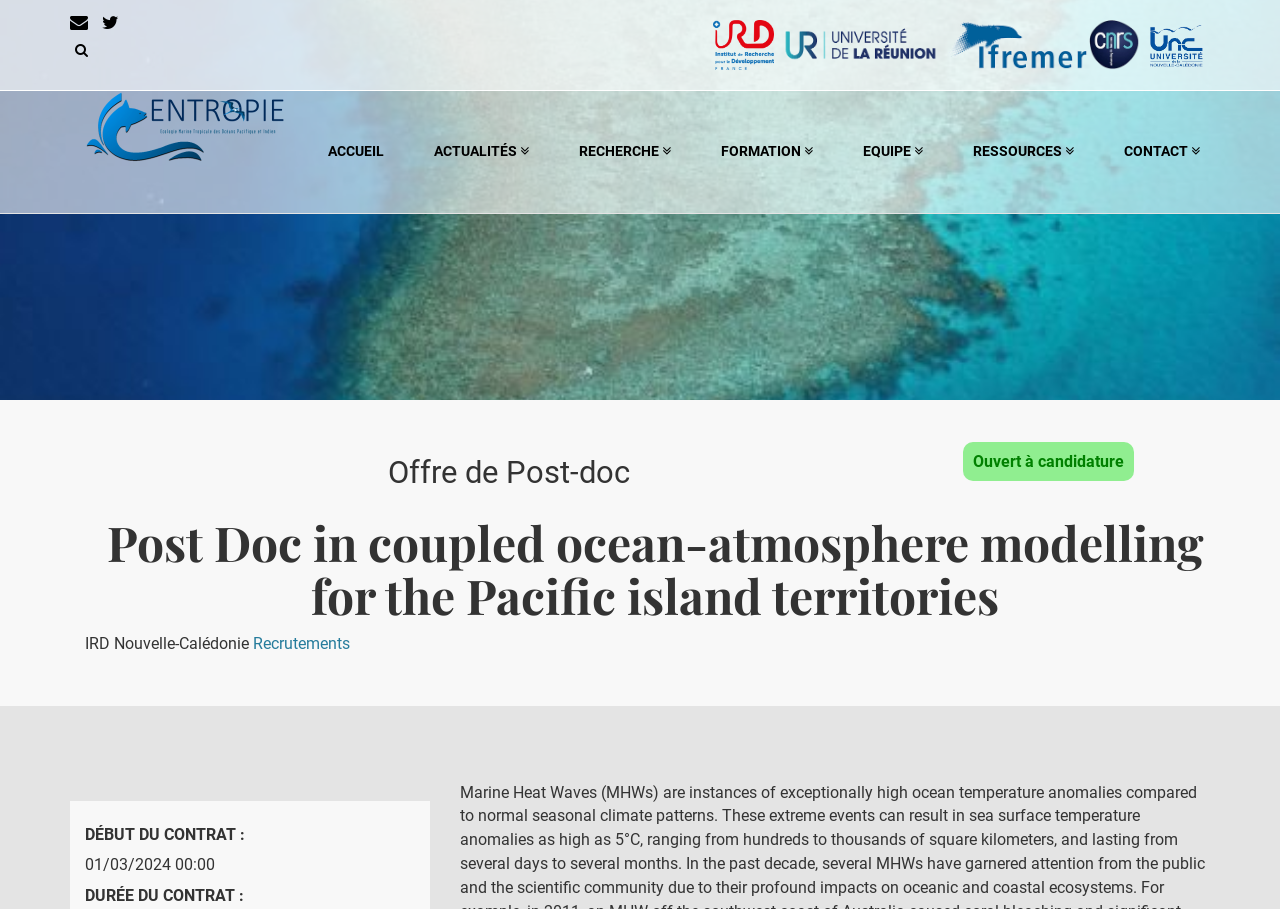Identify the bounding box coordinates of the specific part of the webpage to click to complete this instruction: "Visit IRD website".

[0.557, 0.038, 0.605, 0.059]